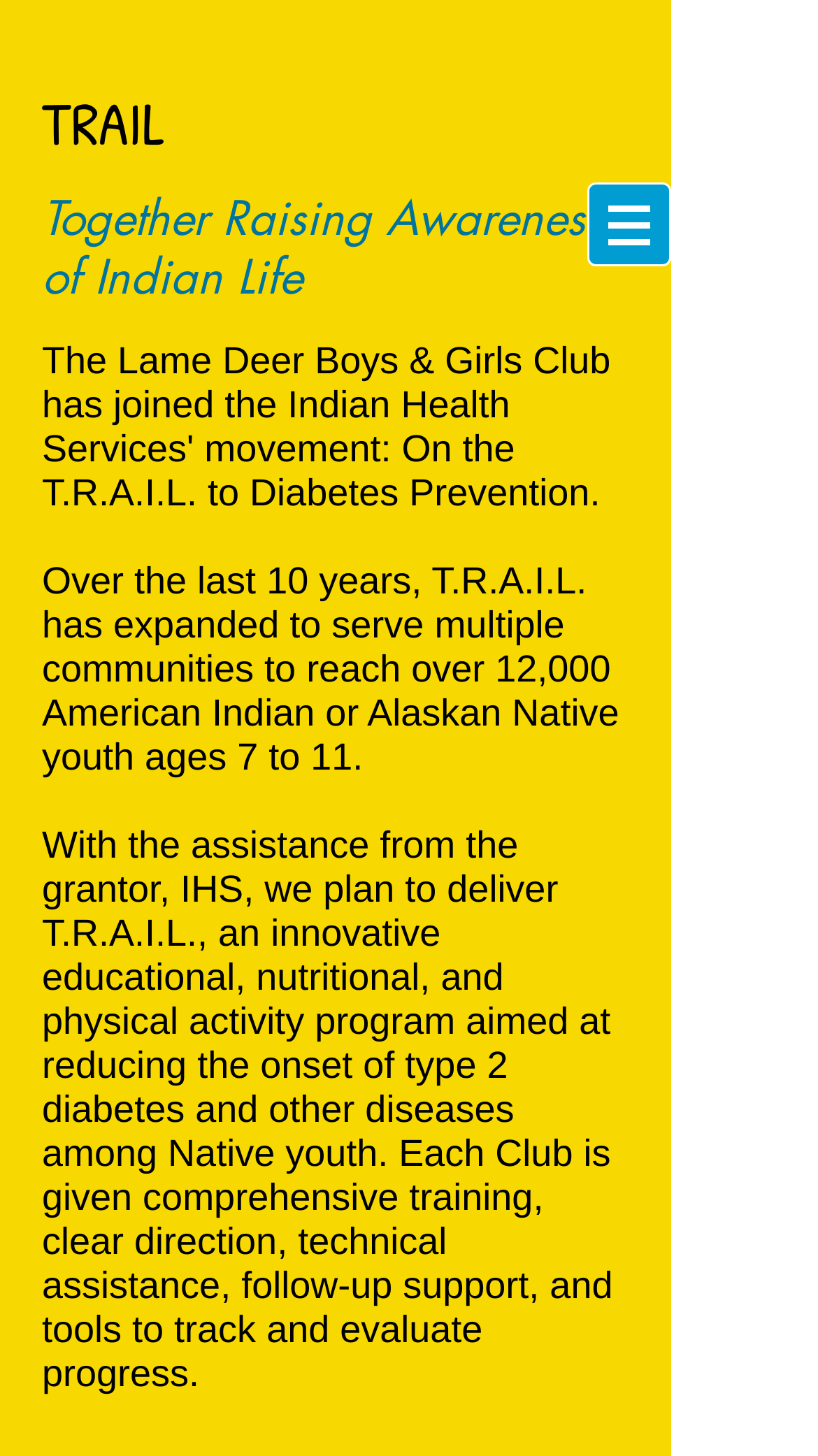Identify and extract the main heading from the webpage.

Boys & Girls Club of the
Northern Cheyenne Nation